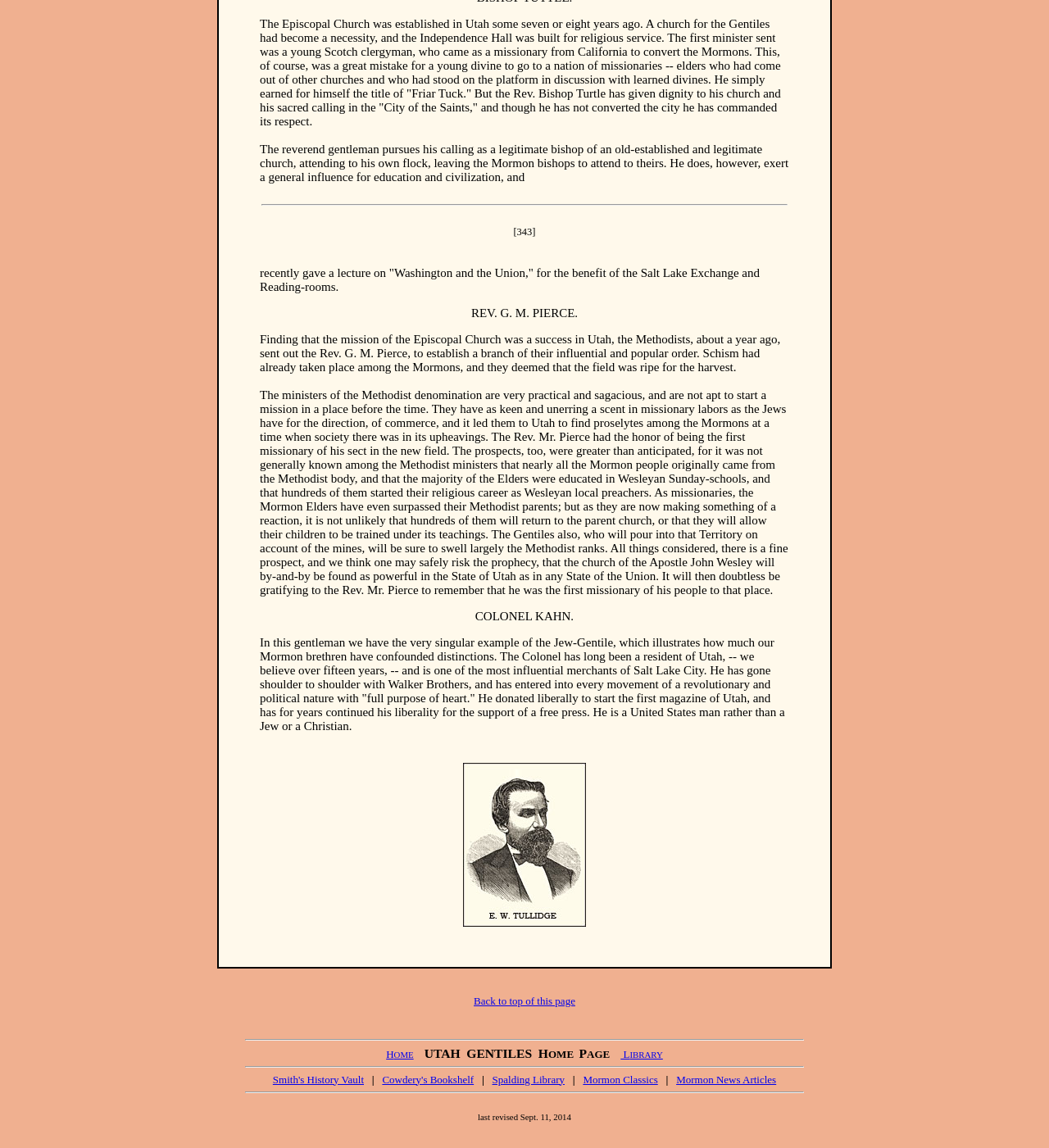Could you highlight the region that needs to be clicked to execute the instruction: "Visit 'Smith's History Vault'"?

[0.26, 0.935, 0.347, 0.945]